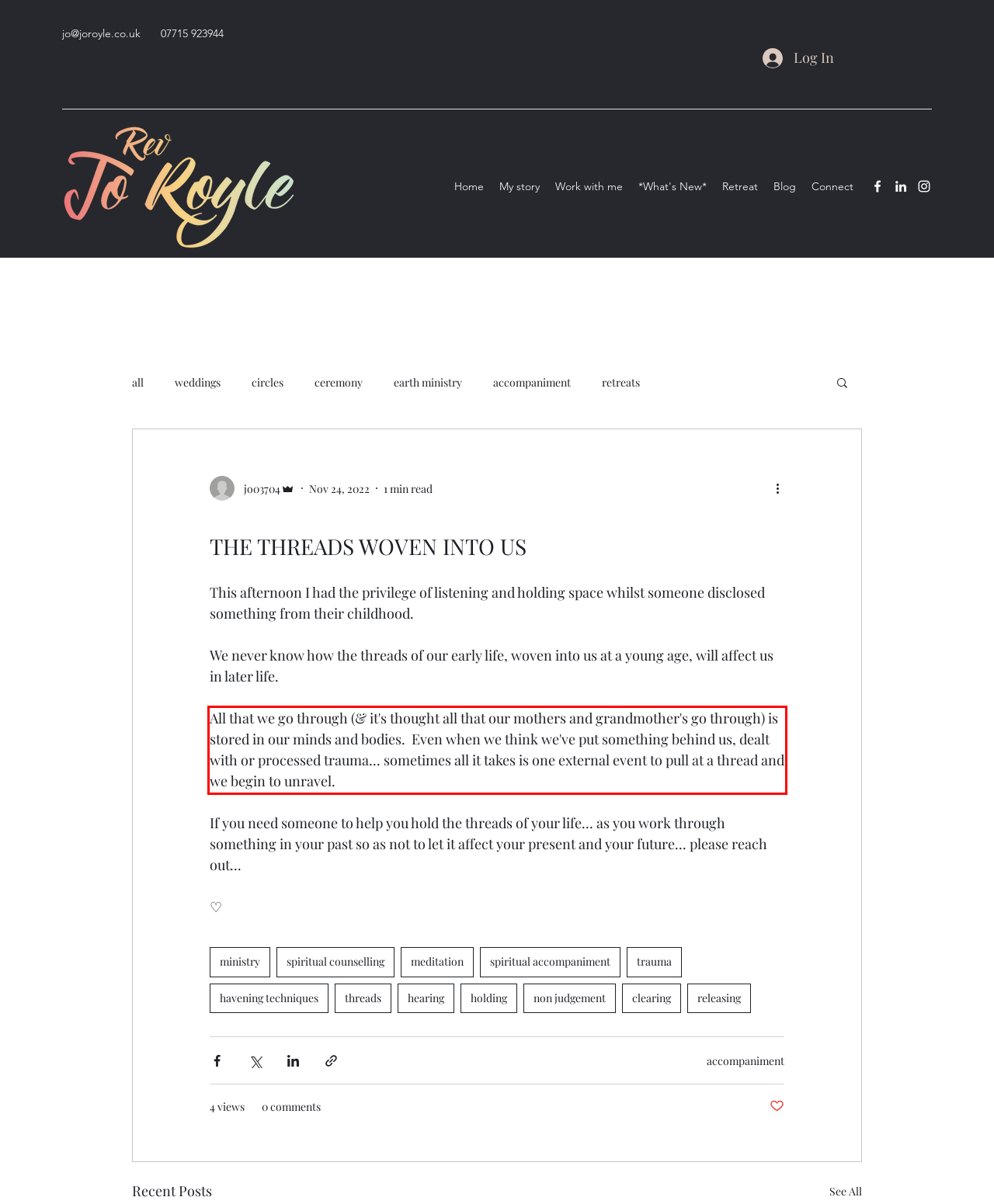You have a screenshot of a webpage with a red bounding box. Identify and extract the text content located inside the red bounding box.

All that we go through (& it's thought all that our mothers and grandmother's go through) is stored in our minds and bodies. Even when we think we've put something behind us, dealt with or processed trauma... sometimes all it takes is one external event to pull at a thread and we begin to unravel.